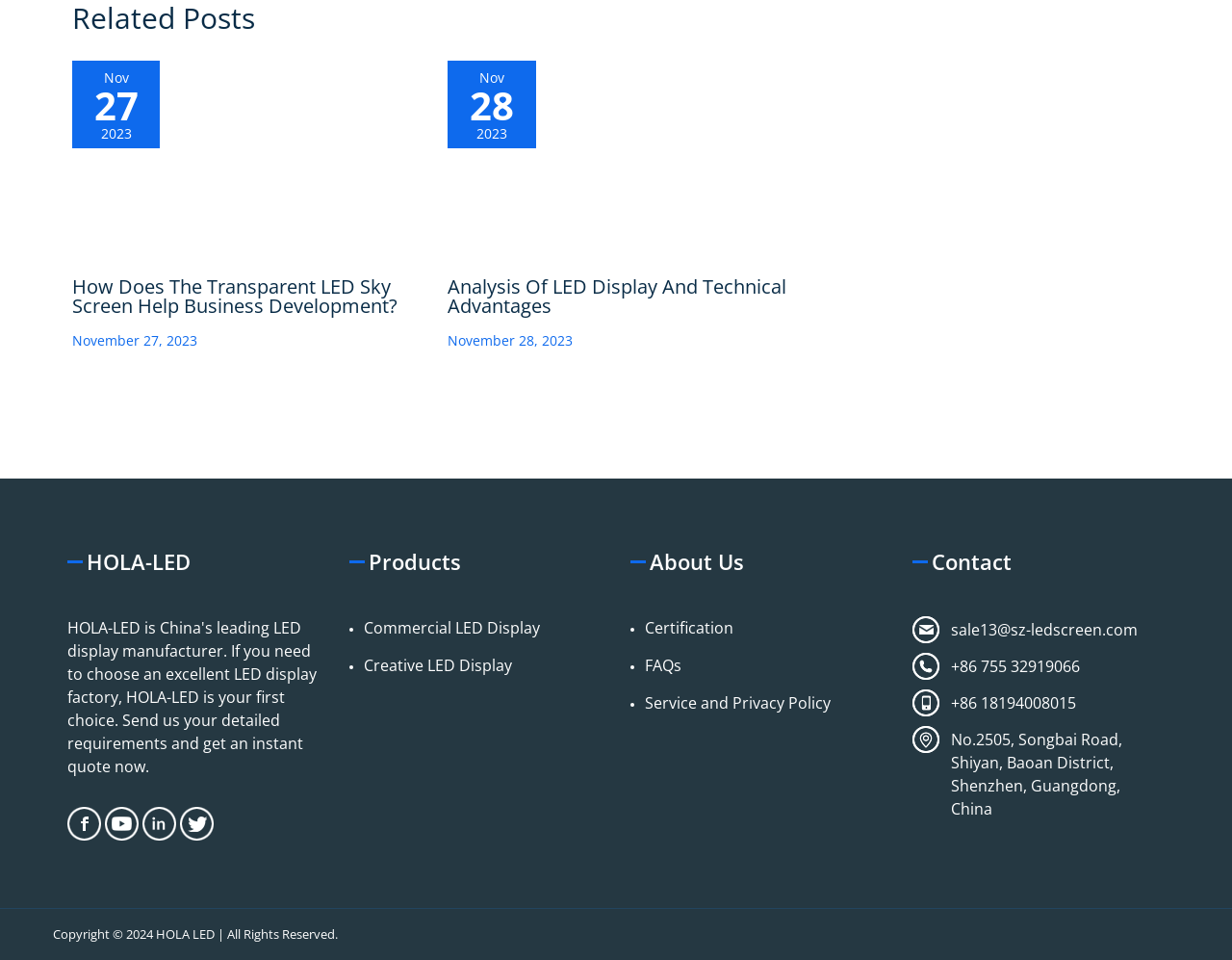What is the company's email address?
Kindly offer a detailed explanation using the data available in the image.

I looked at the contact information section and found the email address 'sale13@sz-ledscreen.com' listed as a way to contact the company.